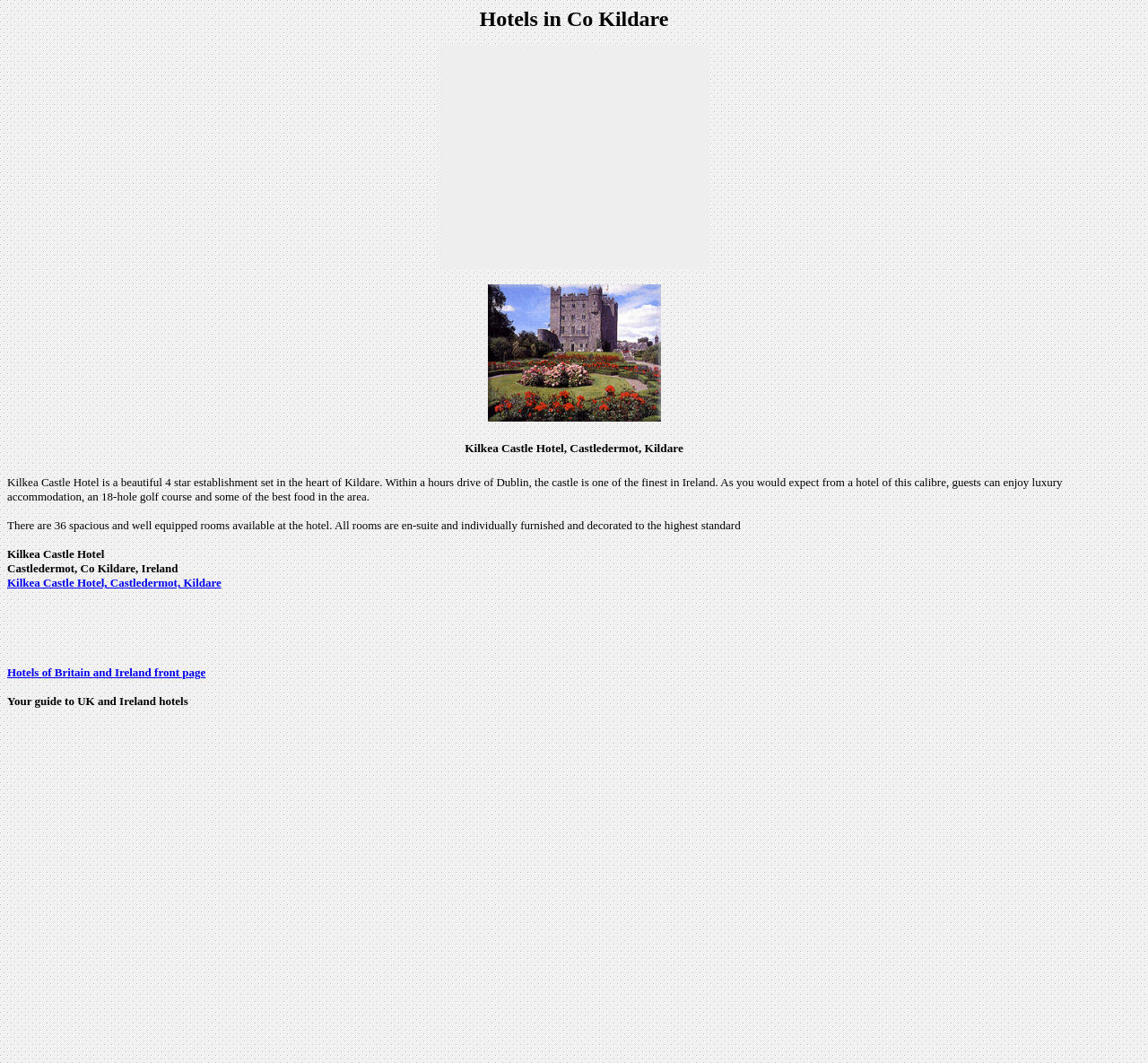Locate the bounding box of the UI element defined by this description: "aria-label="Advertisement" name="aswift_0" title="Advertisement"". The coordinates should be given as four float numbers between 0 and 1, formatted as [left, top, right, bottom].

[0.383, 0.043, 0.617, 0.254]